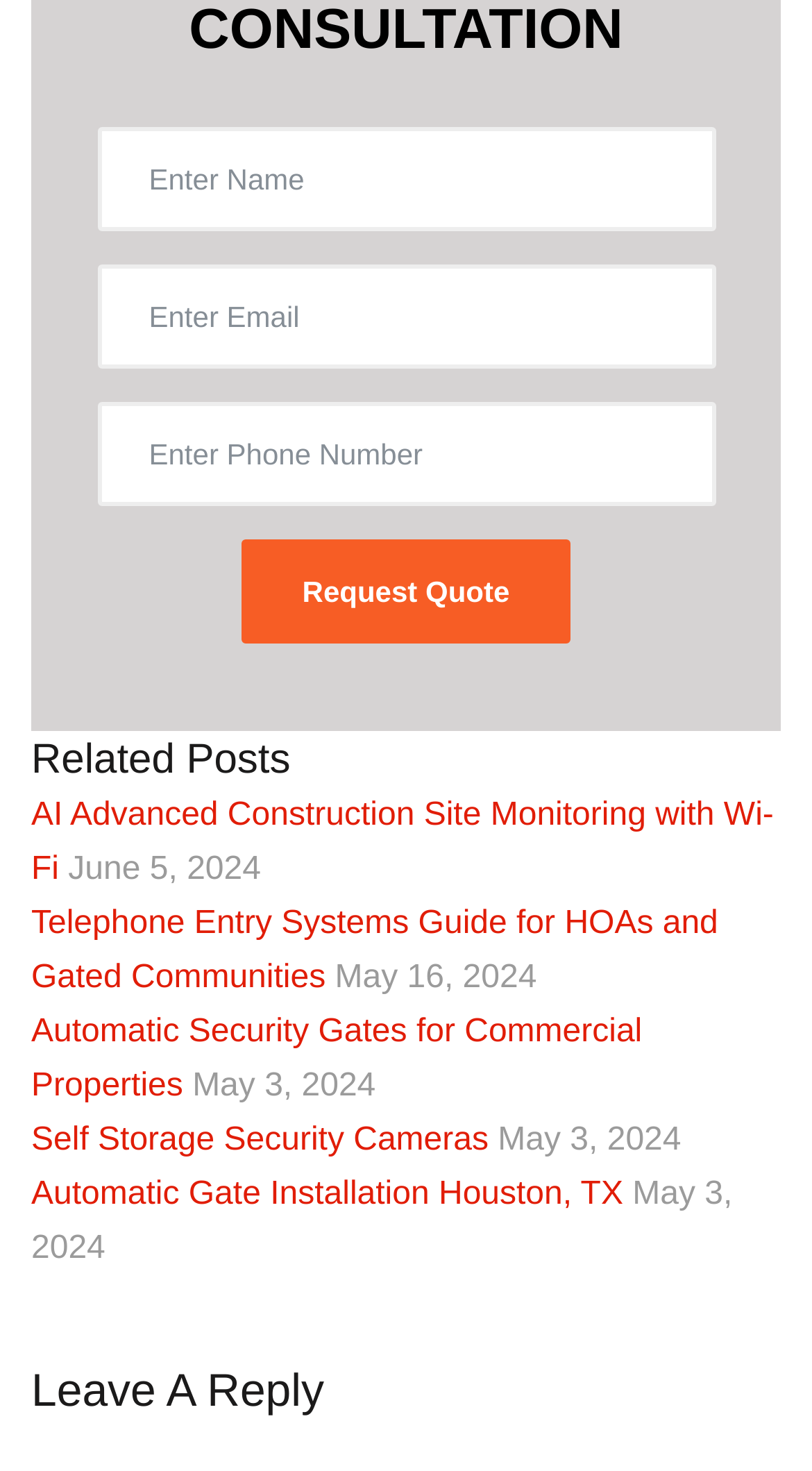Extract the bounding box coordinates for the UI element described as: "Self Storage Security Cameras".

[0.038, 0.763, 0.602, 0.787]